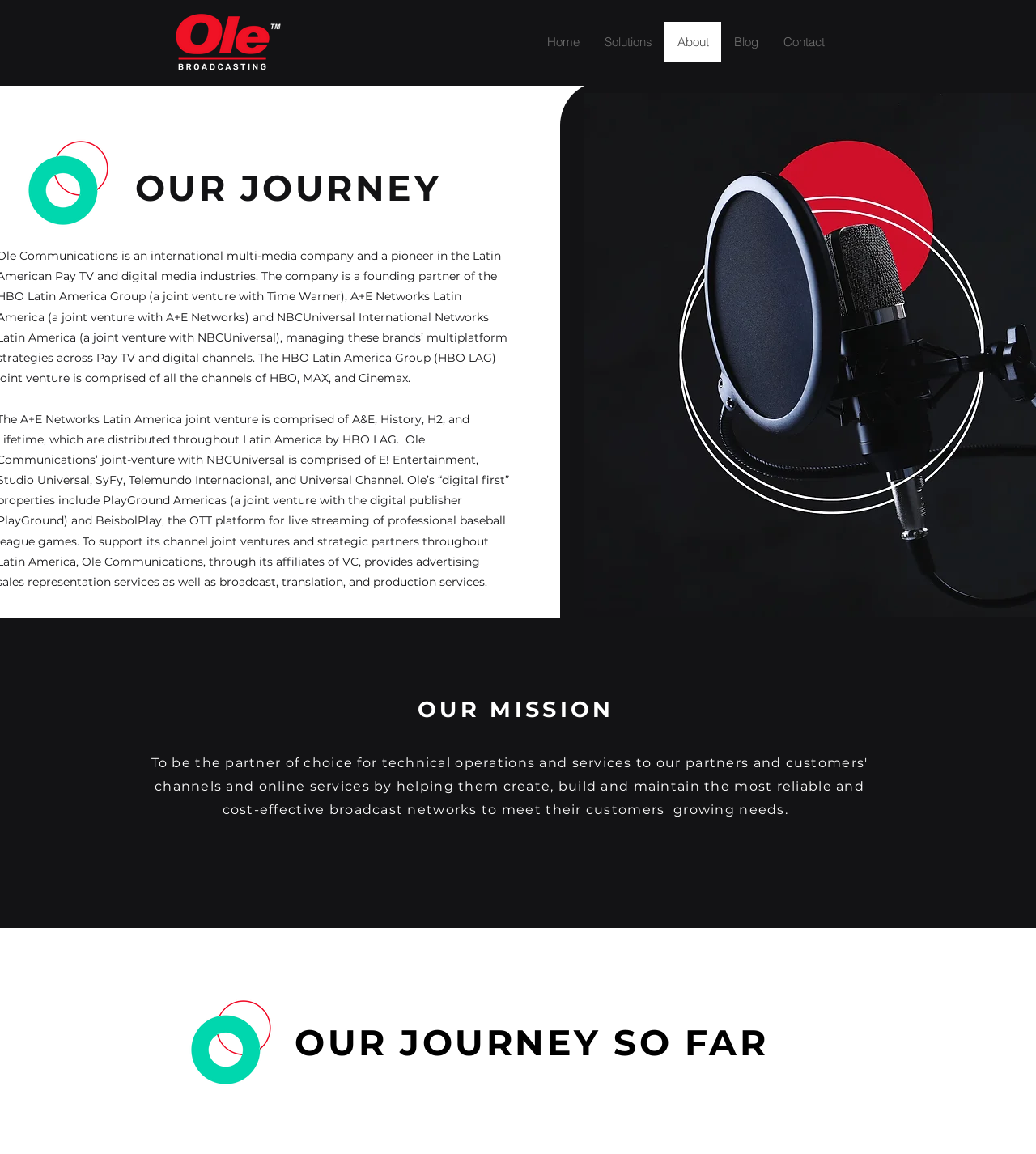Give a one-word or short-phrase answer to the following question: 
What is the company's mission?

Cost-effective broadcast networks